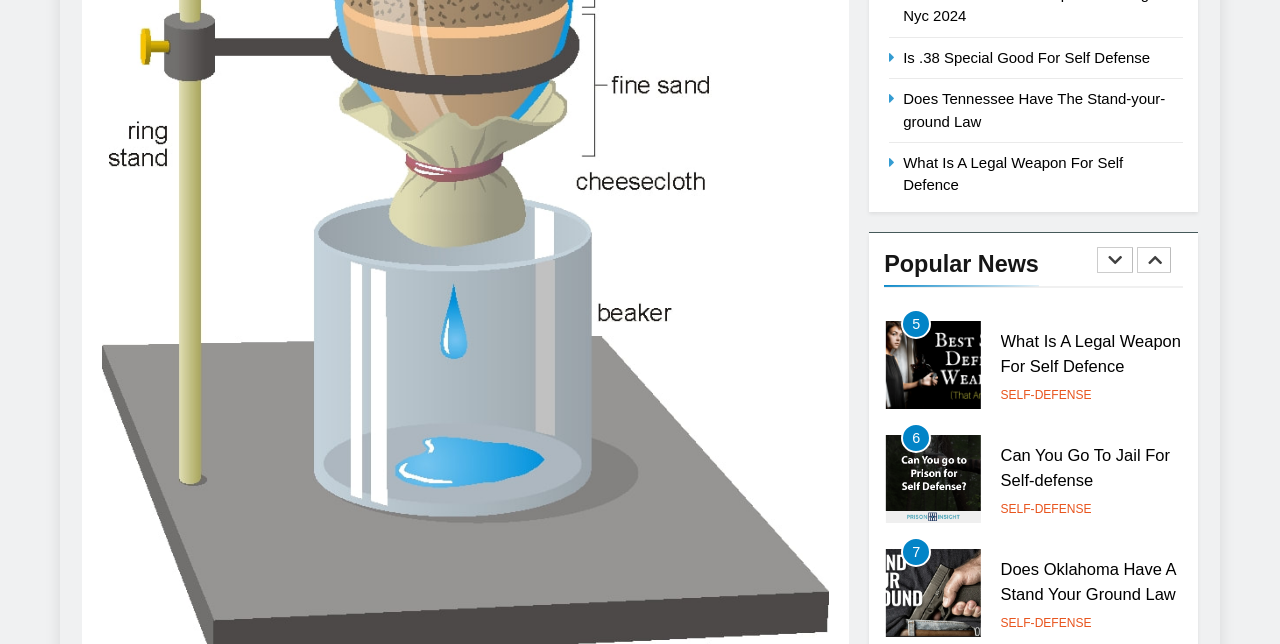Identify the bounding box coordinates of the area you need to click to perform the following instruction: "Click on 'Can You Go To Jail For Self-defense'".

[0.782, 0.339, 0.914, 0.405]